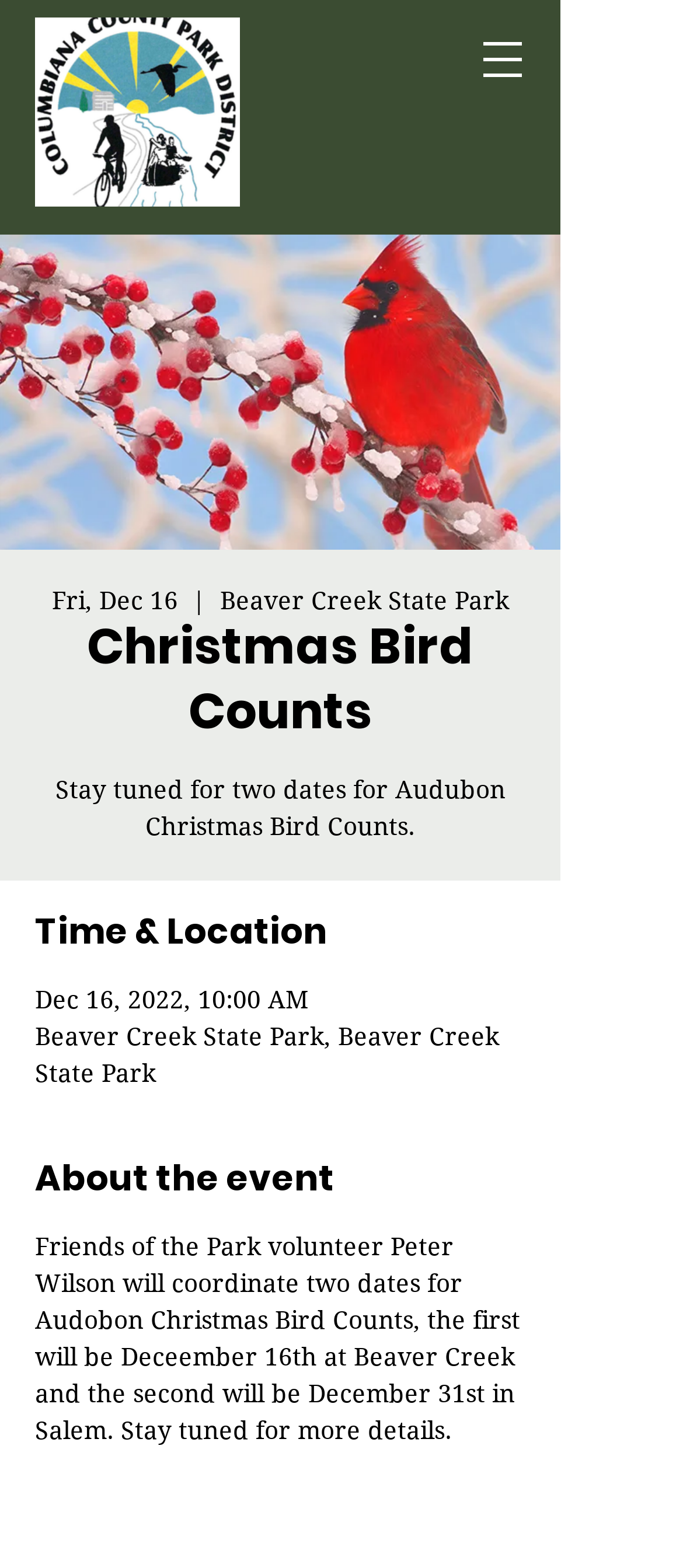Determine the main text heading of the webpage and provide its content.

Christmas Bird Counts